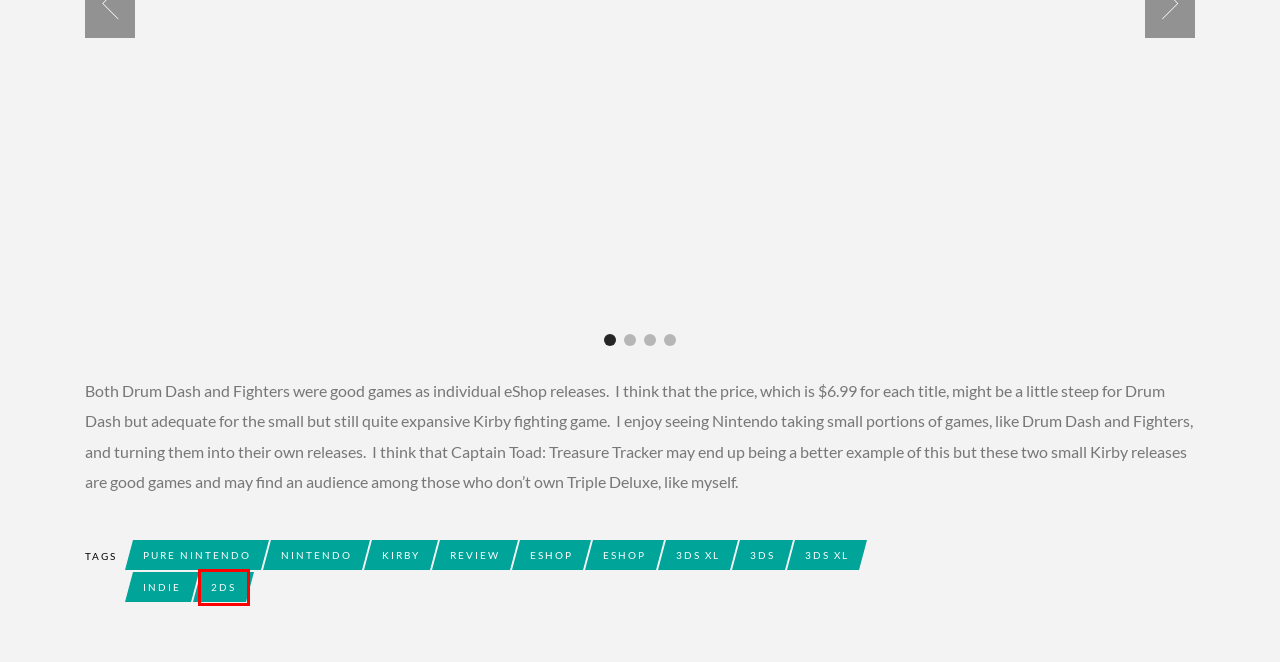Please examine the screenshot provided, which contains a red bounding box around a UI element. Select the webpage description that most accurately describes the new page displayed after clicking the highlighted element. Here are the candidates:
A. eShop Archives - Pure Nintendo
B. 3DS XL Archives - Pure Nintendo
C. Indie Archives - Pure Nintendo
D. kirby Archives - Pure Nintendo
E. 3ds xl Archives - Pure Nintendo
F. Nintendo Archives - Pure Nintendo
G. Pure Nintendo Archives - Pure Nintendo
H. 2ds Archives - Pure Nintendo

H